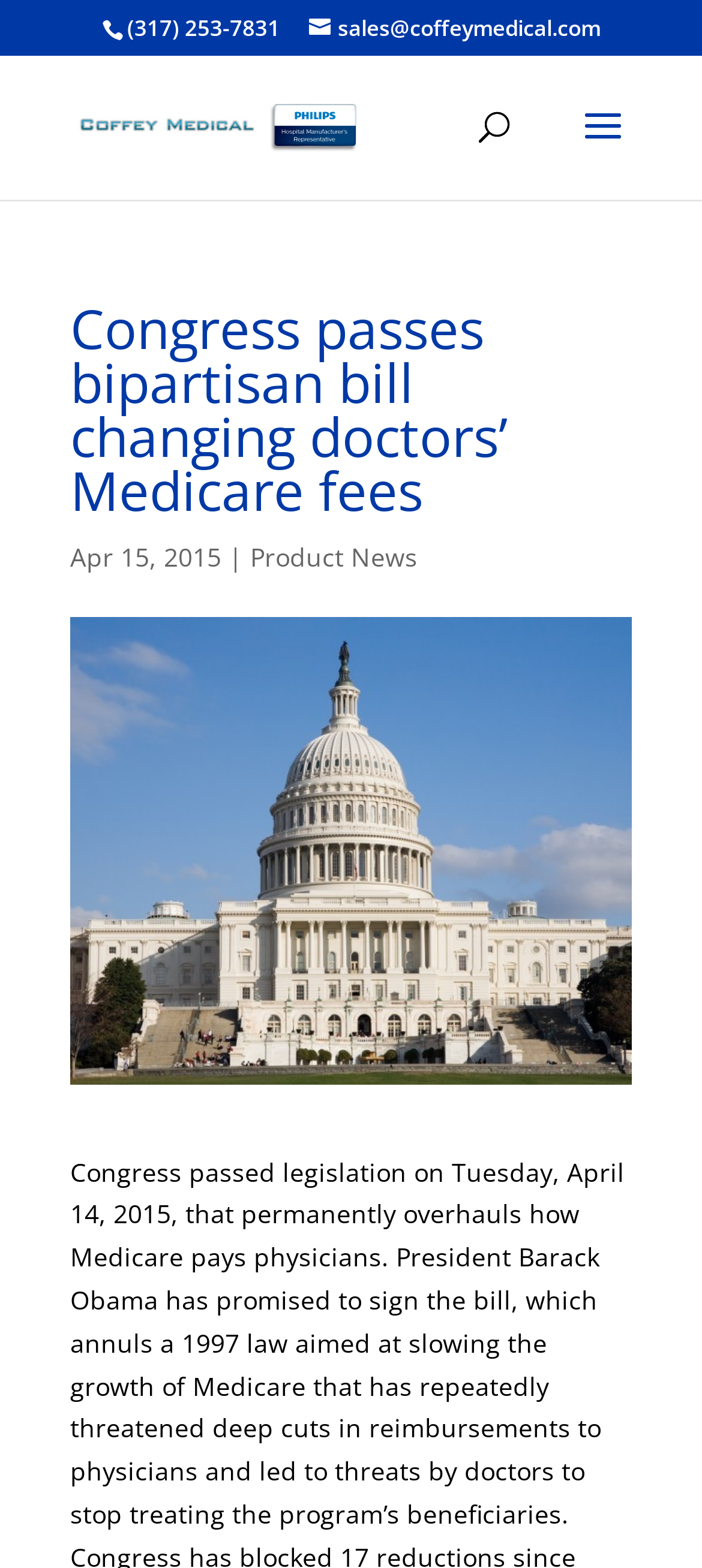Please provide the bounding box coordinates for the UI element as described: "sales@coffeymedical.com". The coordinates must be four floats between 0 and 1, represented as [left, top, right, bottom].

[0.44, 0.008, 0.855, 0.028]